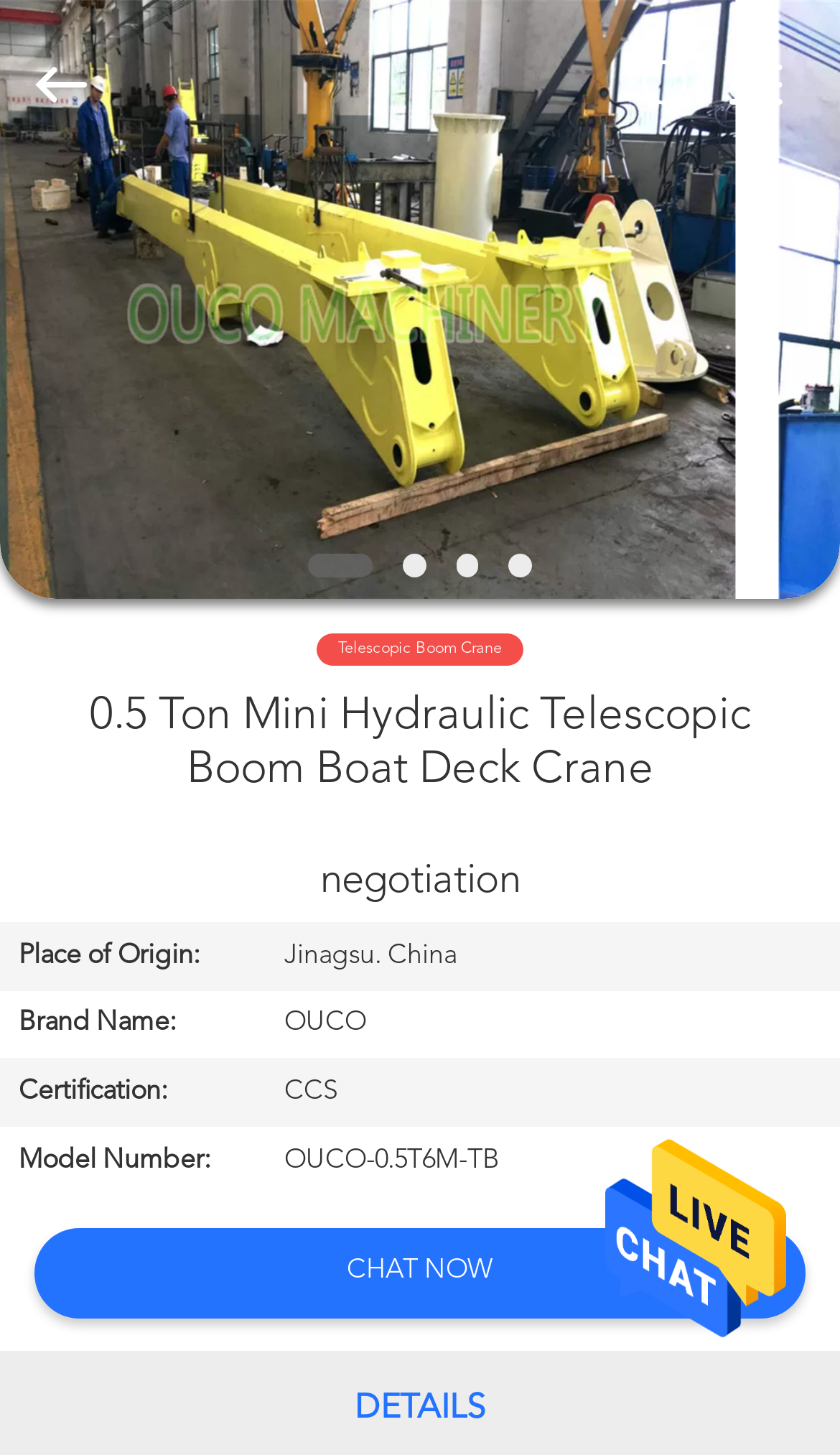Describe all significant elements and features of the webpage.

This webpage is about a 0.5 Ton Mini Hydraulic Telescopic Boom Boat Deck Crane from Jiangsu OUCO Heavy Industry and Technology Co.,Ltd. in China. 

At the top of the page, there is a search box where users can input what they want to search for. Next to the search box, there are several links to different sections of the website, including HOME, PRODUCTS, VIDEOS, ABOUT US, FACTORY TOUR, QUALITY CONTROL, and CONTACT US. 

Below these links, there is a copyright notice stating that the website is owned by marinedeckcrane.com. On the right side of the page, there is a link with no text. 

The main content of the page starts with a heading that repeats the title of the crane. Below the heading, there is a table with four rows, each containing information about the crane, including its place of origin, brand name, certification, and model number. 

On the right side of the table, there is a link to chat with the company. At the bottom of the page, there is a static text that says "DETAILS".